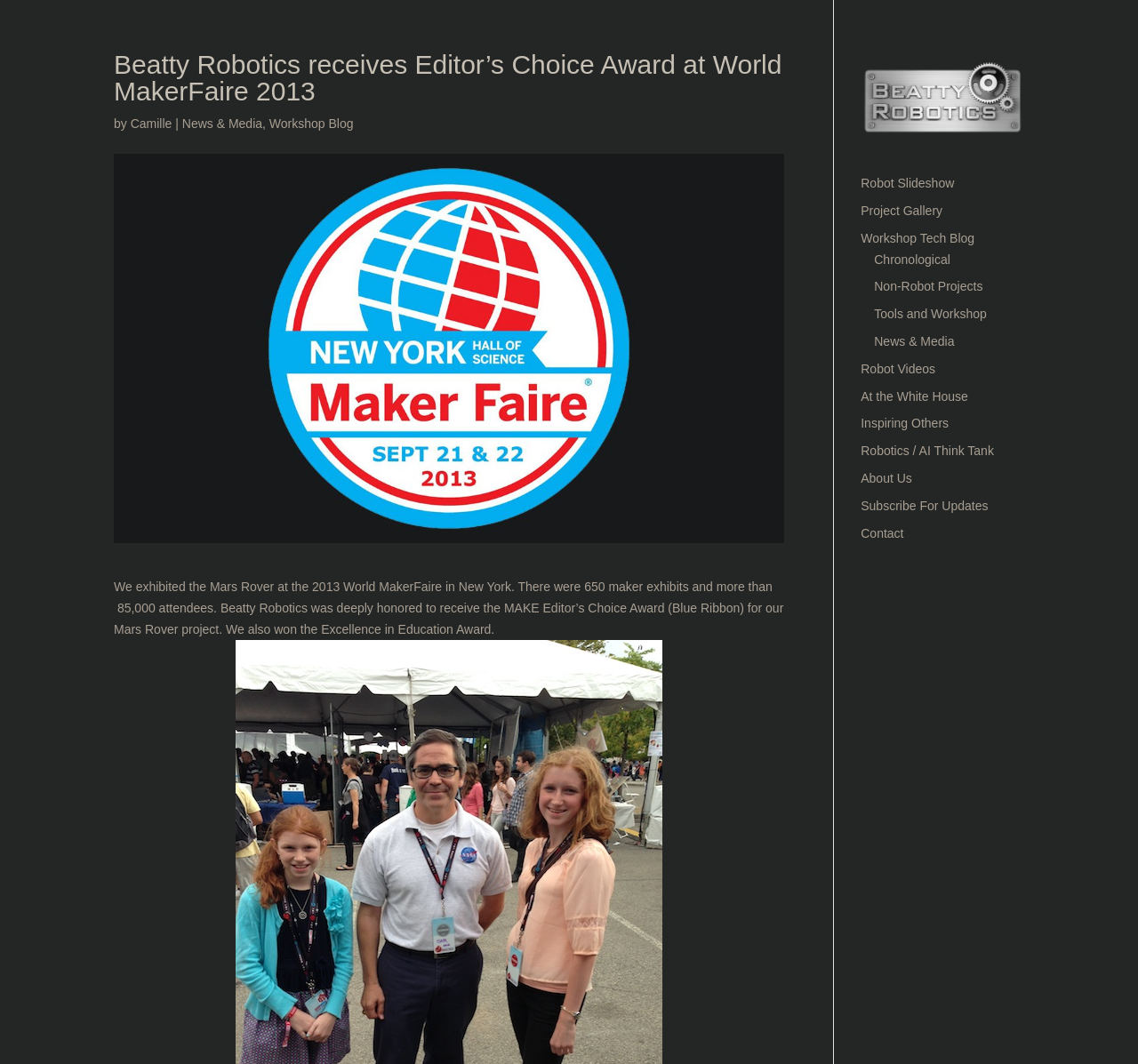Can you extract the headline from the webpage for me?

Beatty Robotics receives Editor’s Choice Award at World MakerFaire 2013